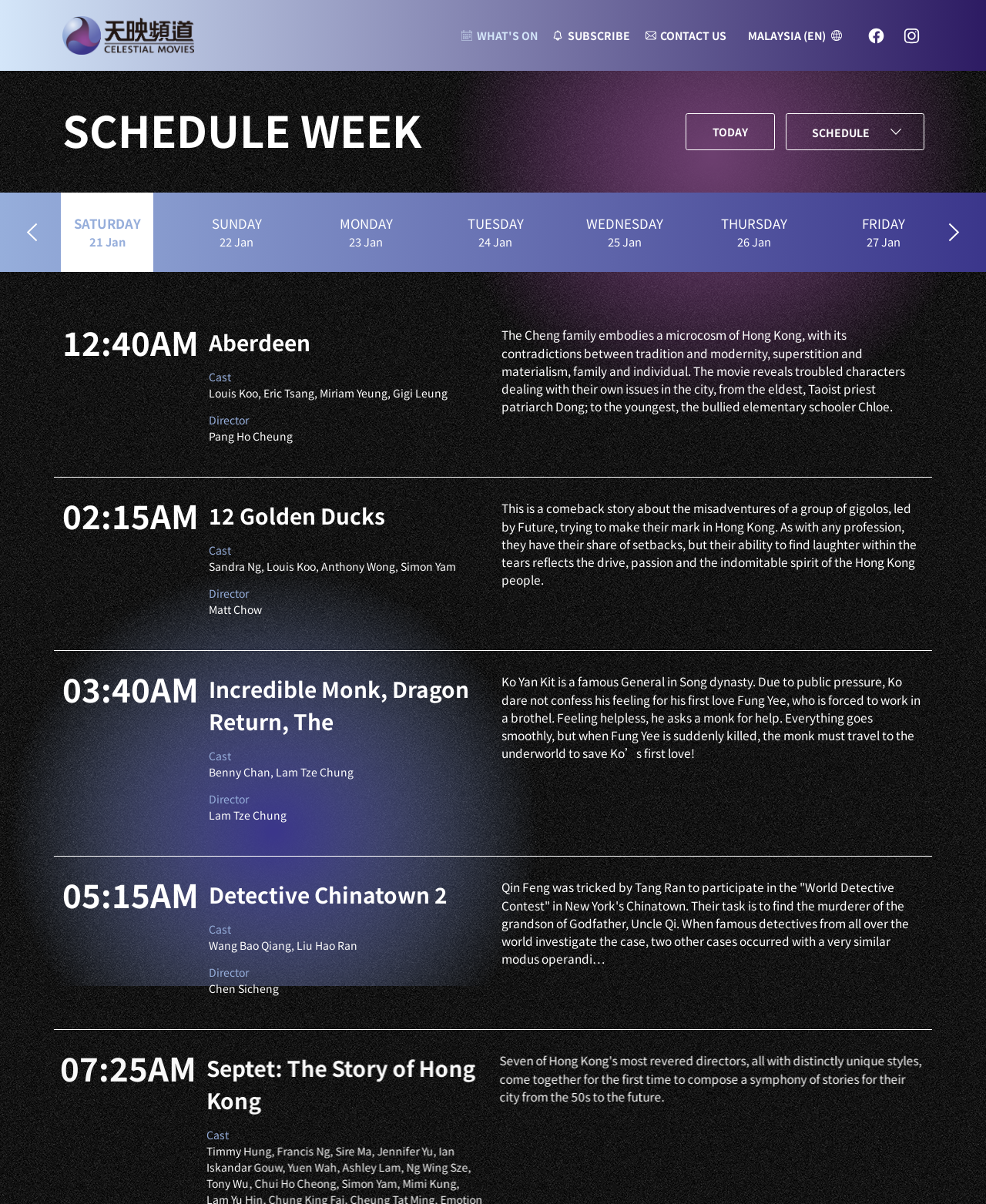Identify the coordinates of the bounding box for the element described below: "Subscribe". Return the coordinates as four float numbers between 0 and 1: [left, top, right, bottom].

[0.56, 0.025, 0.639, 0.034]